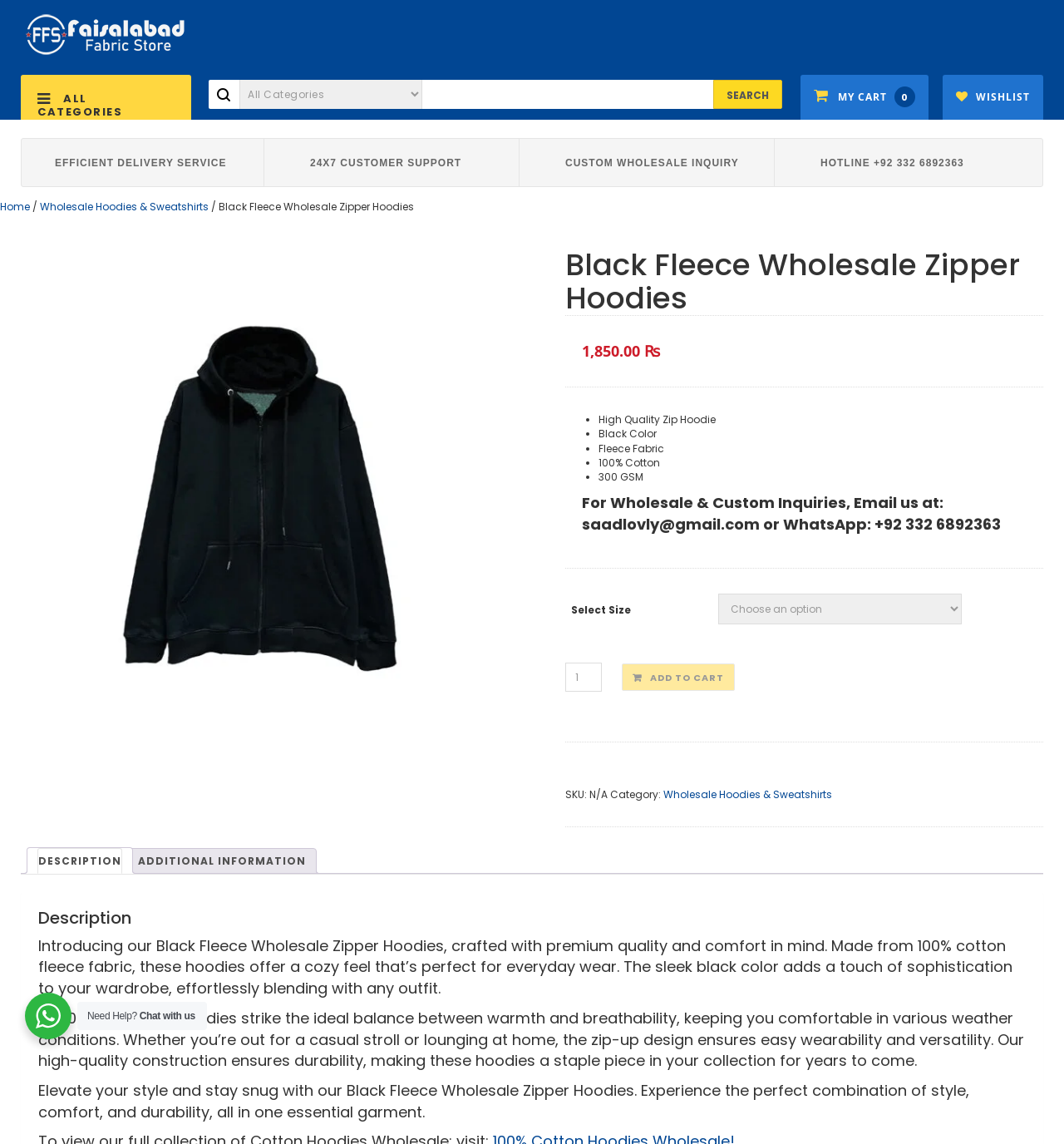Use the information in the screenshot to answer the question comprehensively: What is the material of the Black Fleece Wholesale Zipper Hoodies?

The material of the Black Fleece Wholesale Zipper Hoodies can be found in the product description section, where it is listed as one of the features of the product, specifically as '100% Cotton'.